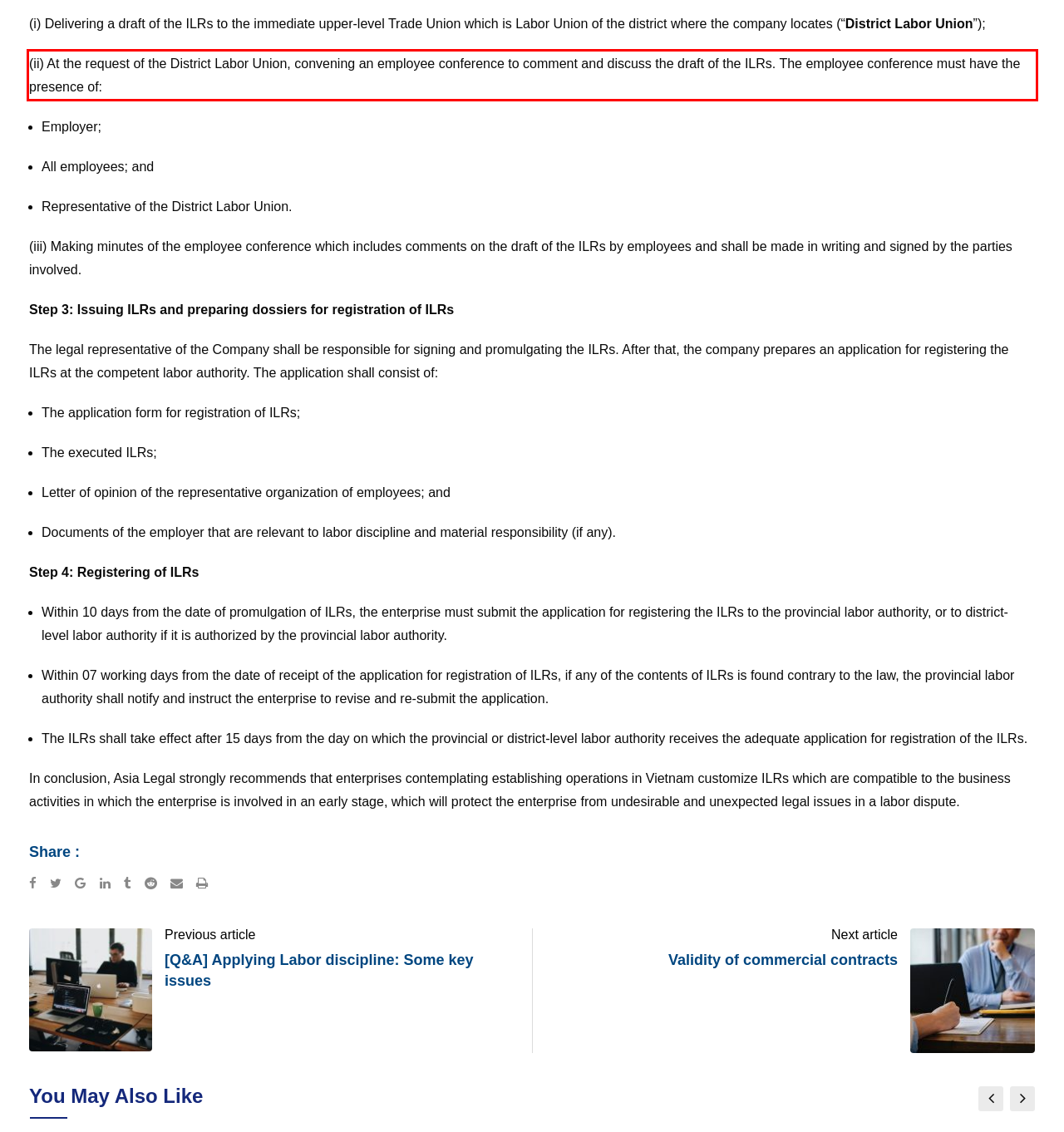Within the screenshot of the webpage, locate the red bounding box and use OCR to identify and provide the text content inside it.

(ii) At the request of the District Labor Union, convening an employee conference to comment and discuss the draft of the ILRs. The employee conference must have the presence of: